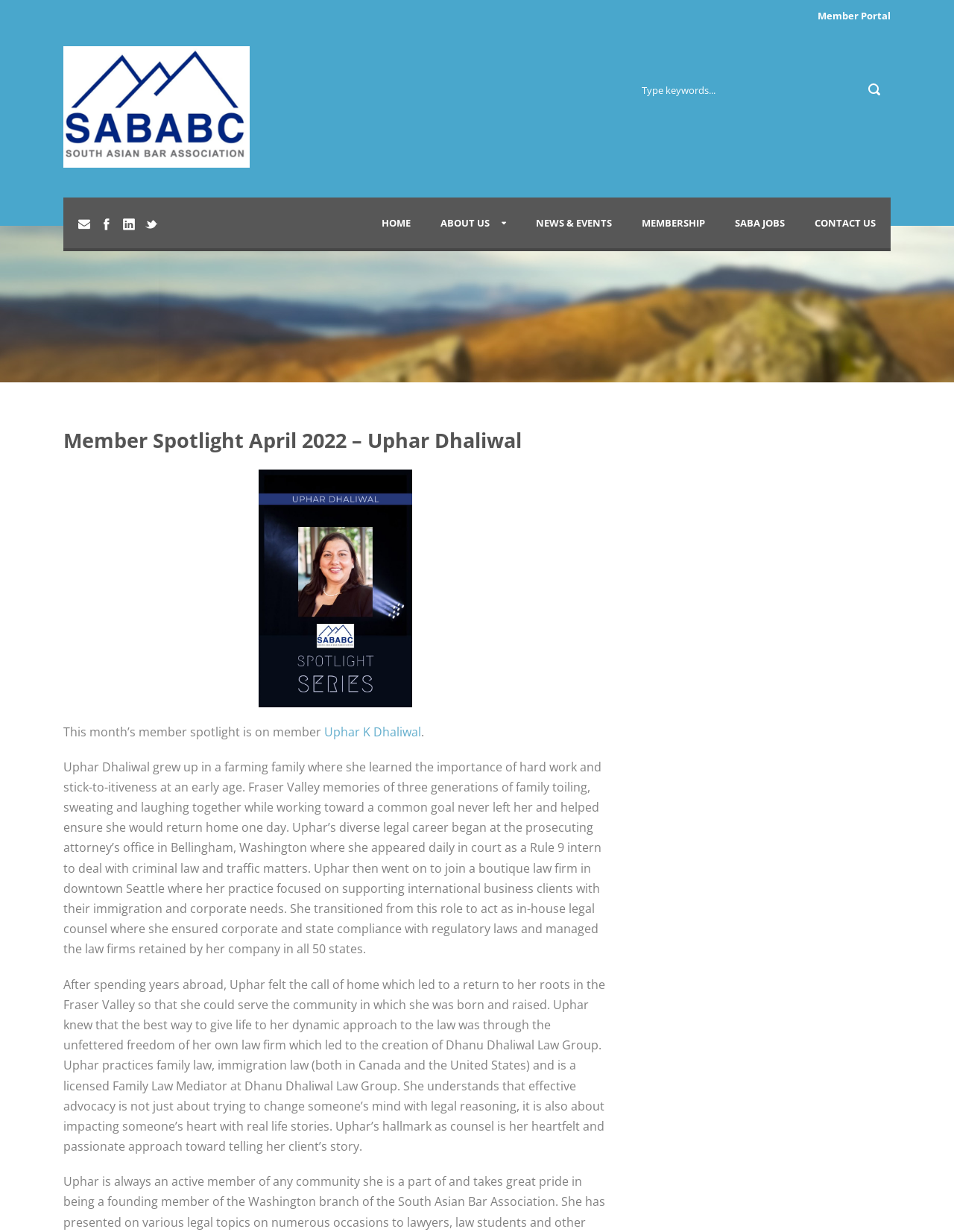Please locate and generate the primary heading on this webpage.

Member Spotlight April 2022 – Uphar Dhaliwal